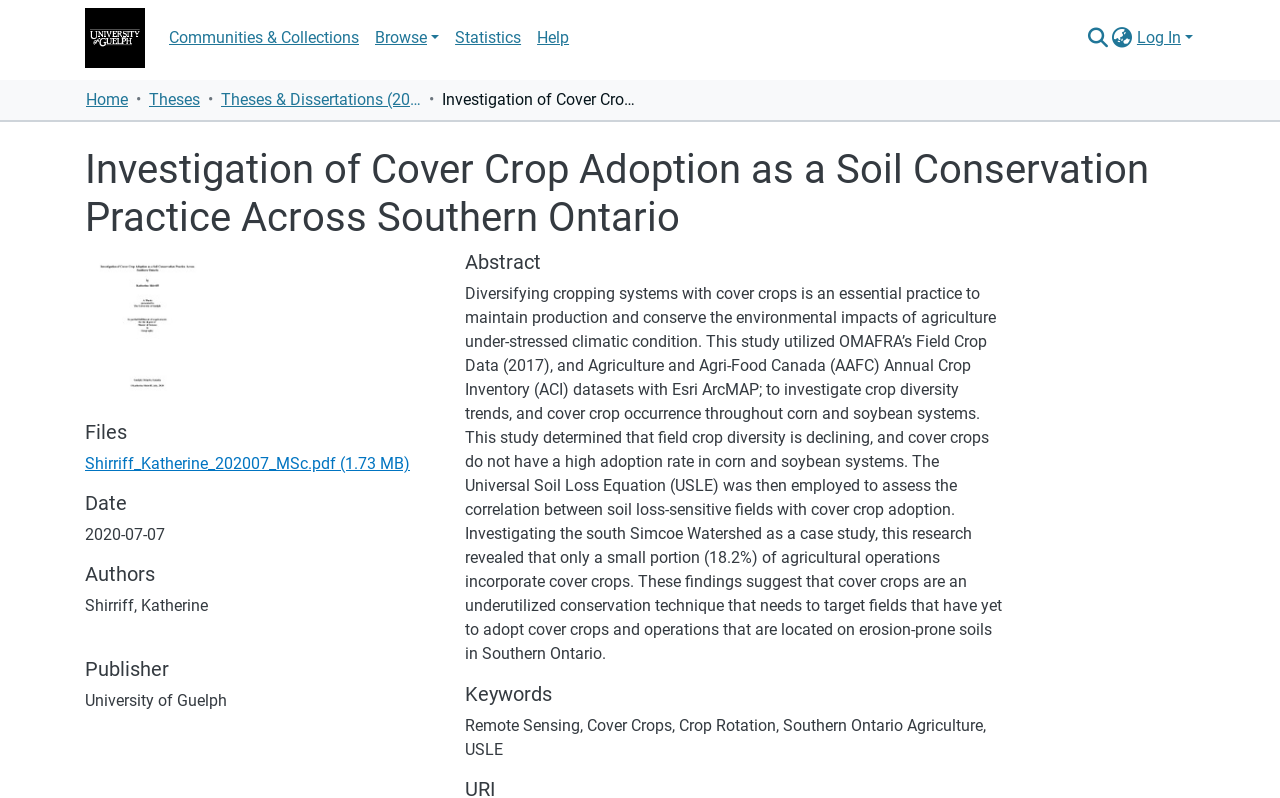What is the name of the equation used to assess soil loss?
Look at the image and respond with a single word or a short phrase.

USLE